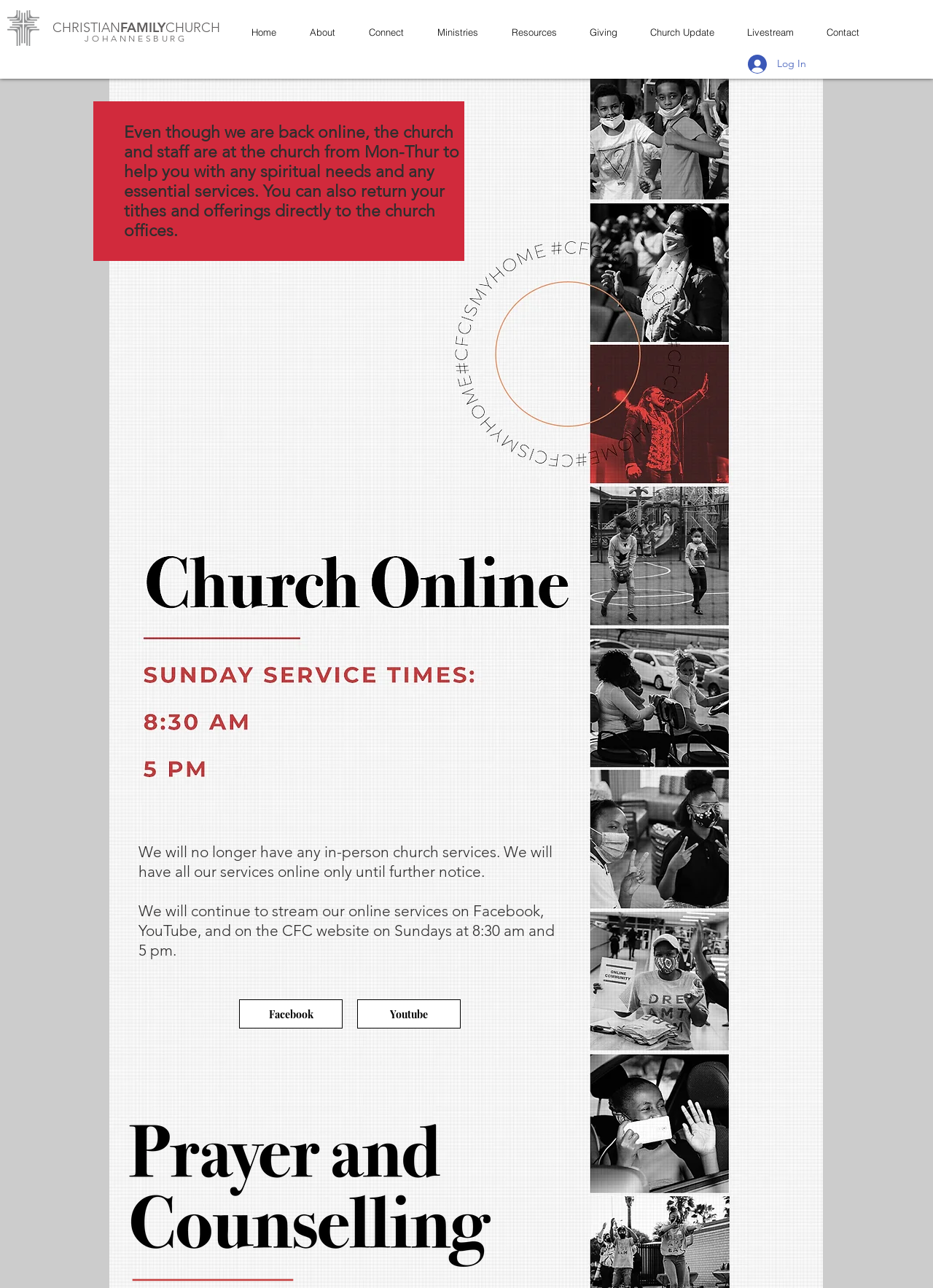Determine the primary headline of the webpage.

Lead a Group